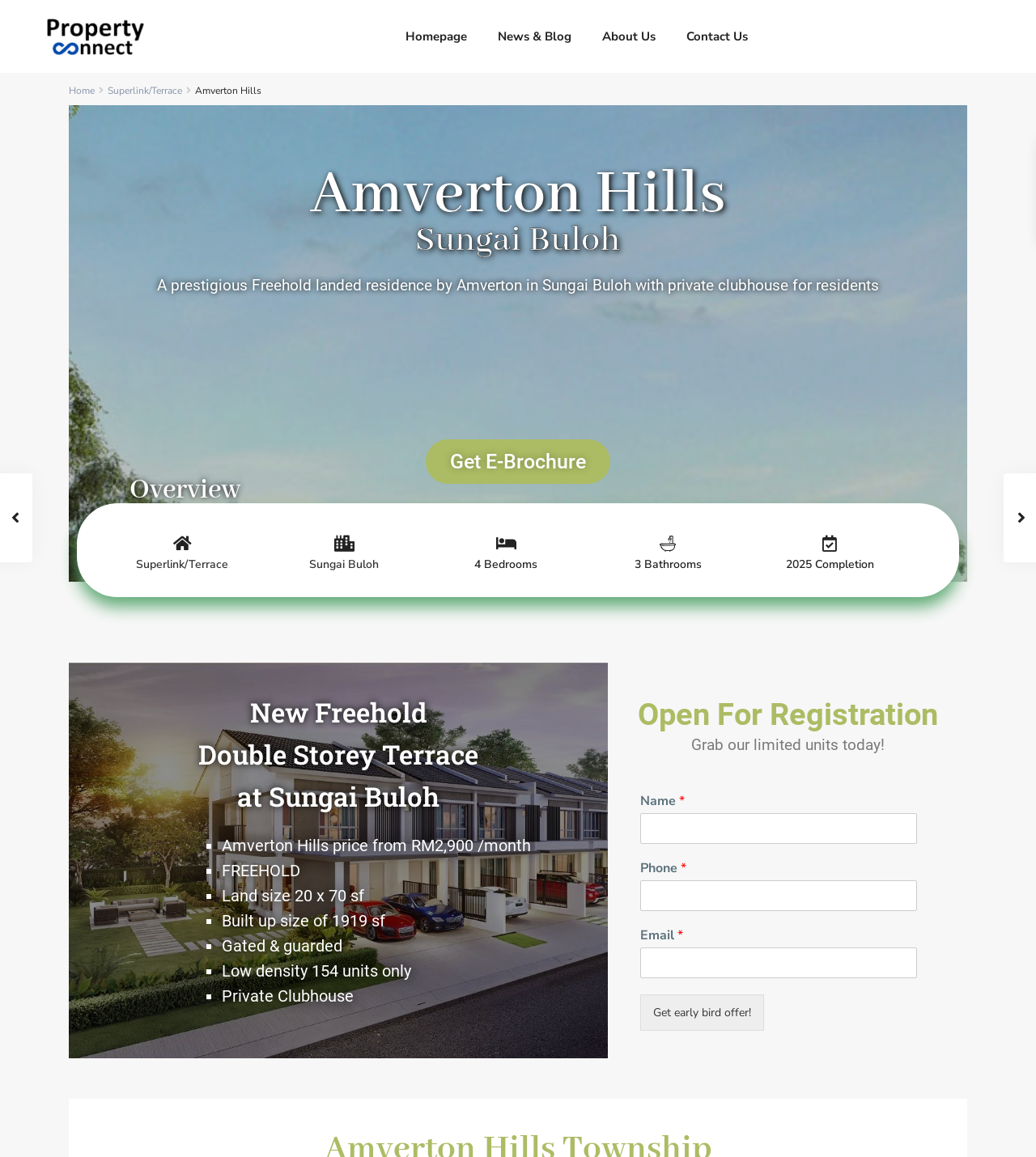Please identify the bounding box coordinates for the region that you need to click to follow this instruction: "Click the 'Superlink/Terrace' link".

[0.104, 0.073, 0.176, 0.084]